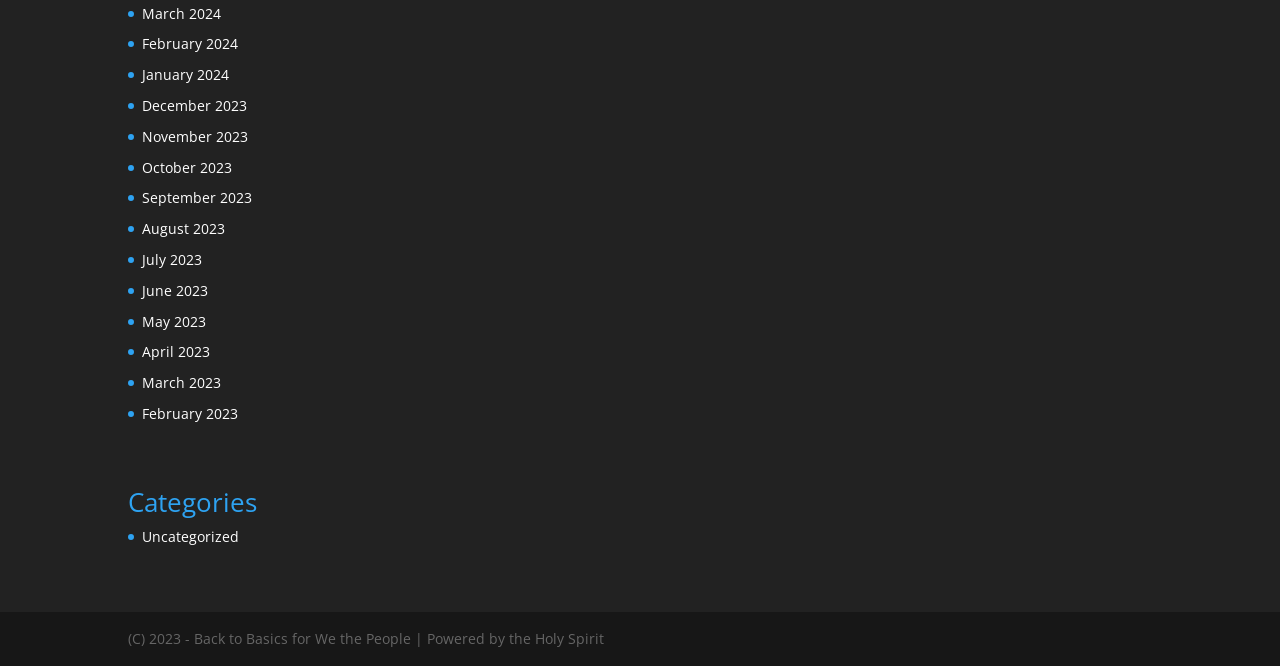Please respond to the question with a concise word or phrase:
What is the category listed below the months?

Uncategorized